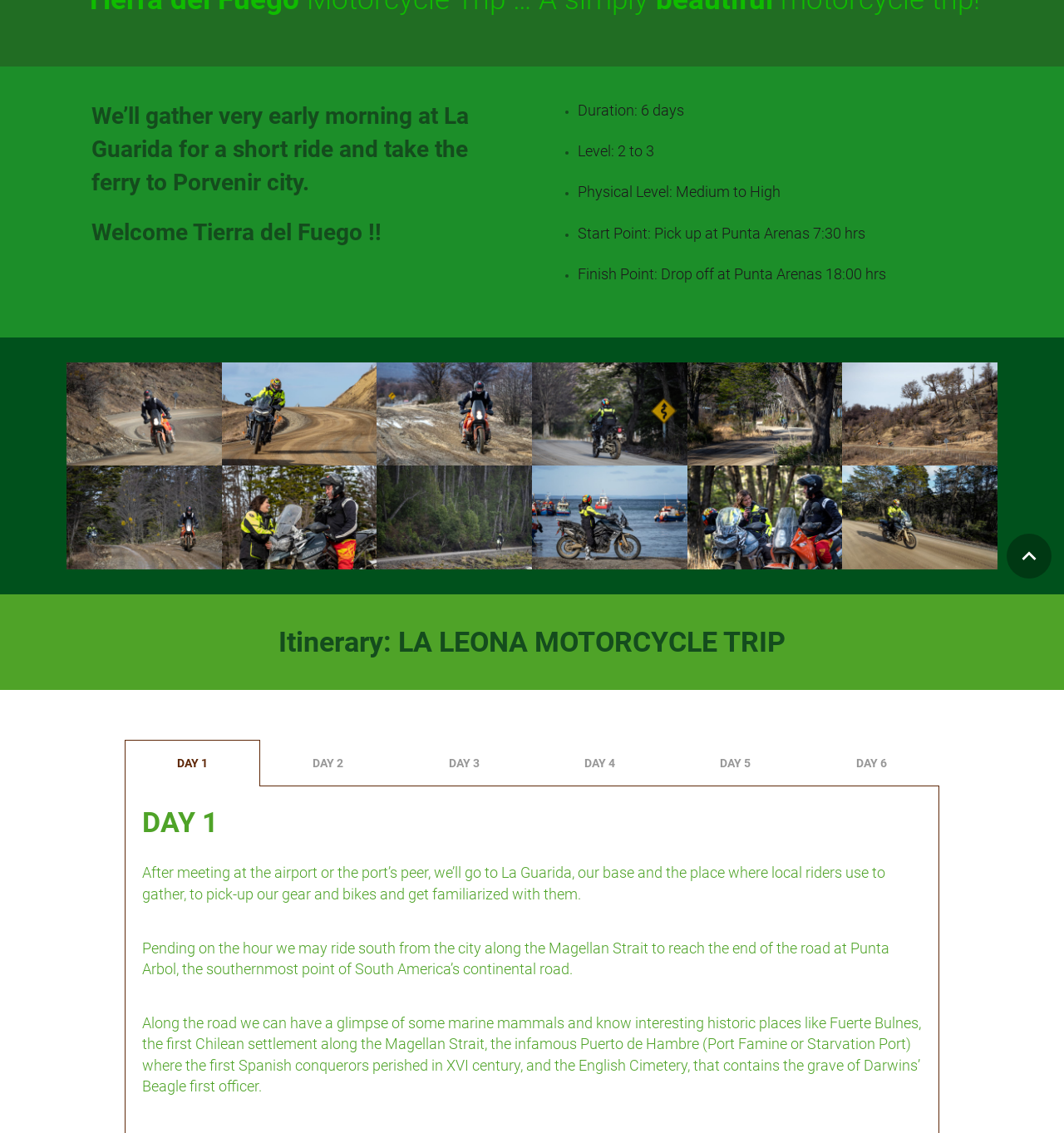Using the element description: "portada4", determine the bounding box coordinates. The coordinates should be in the format [left, top, right, bottom], with values between 0 and 1.

[0.354, 0.411, 0.5, 0.502]